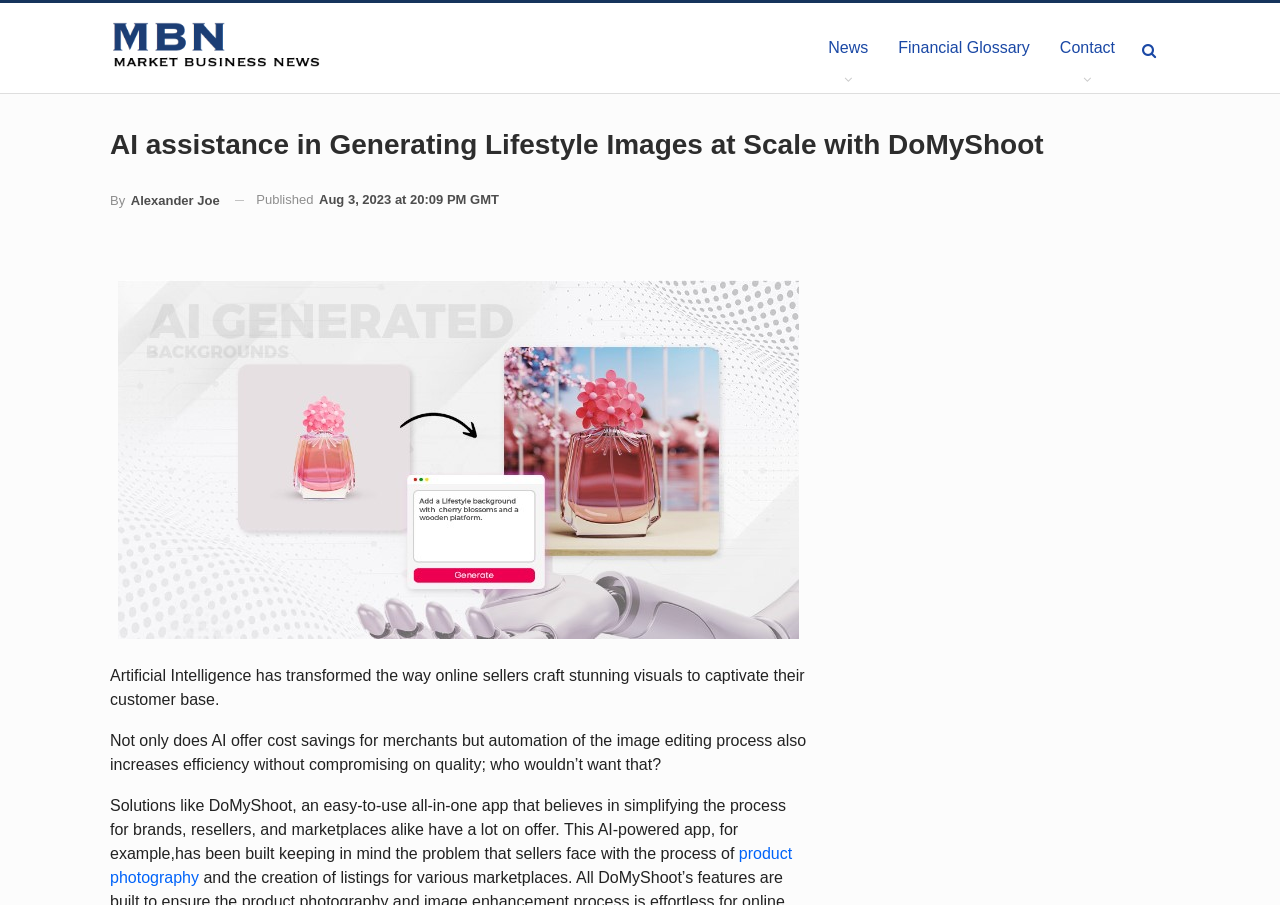Predict the bounding box of the UI element based on this description: "News".

[0.635, 0.003, 0.69, 0.103]